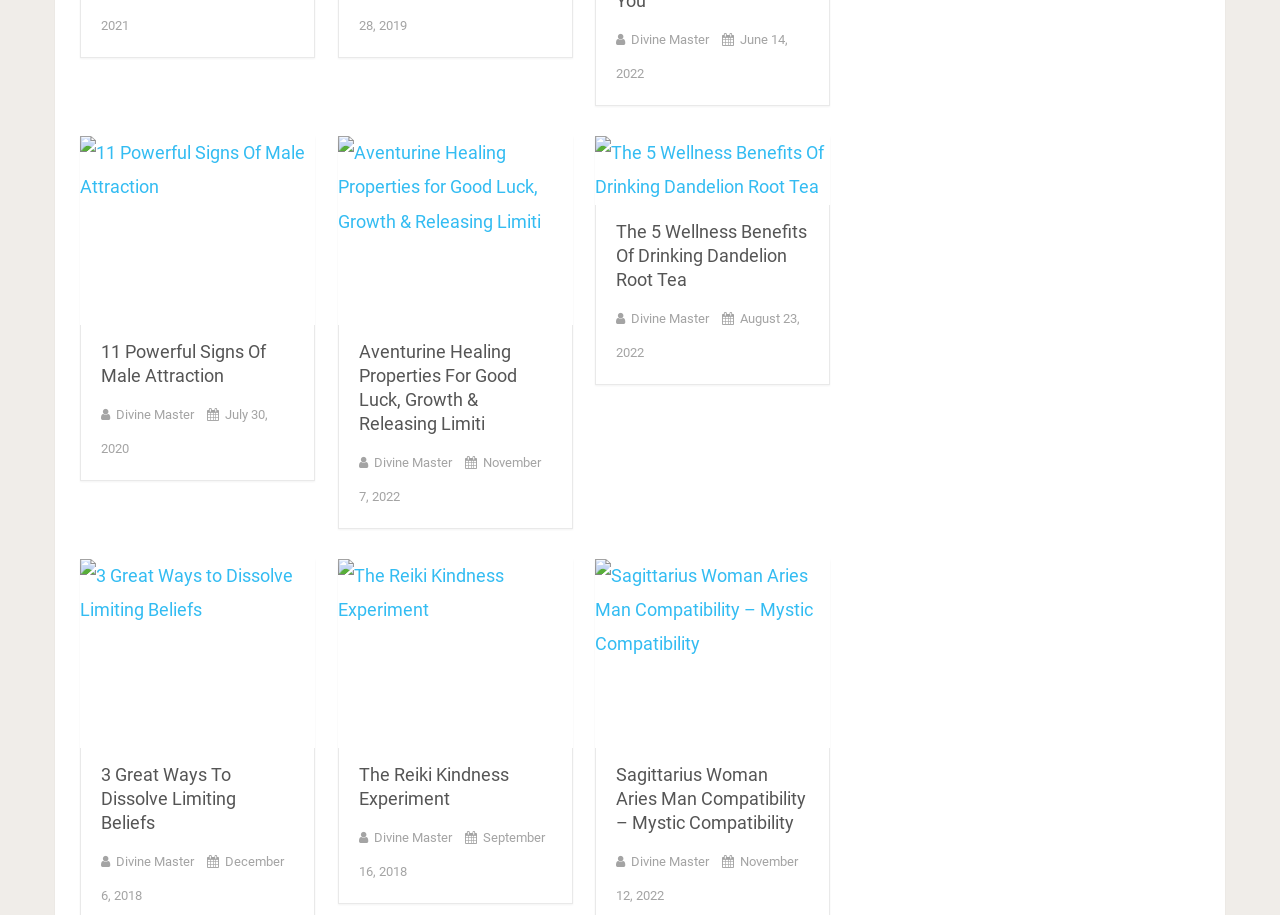Pinpoint the bounding box coordinates of the clickable area necessary to execute the following instruction: "Click on the article about 11 Powerful Signs Of Male Attraction". The coordinates should be given as four float numbers between 0 and 1, namely [left, top, right, bottom].

[0.062, 0.149, 0.246, 0.355]